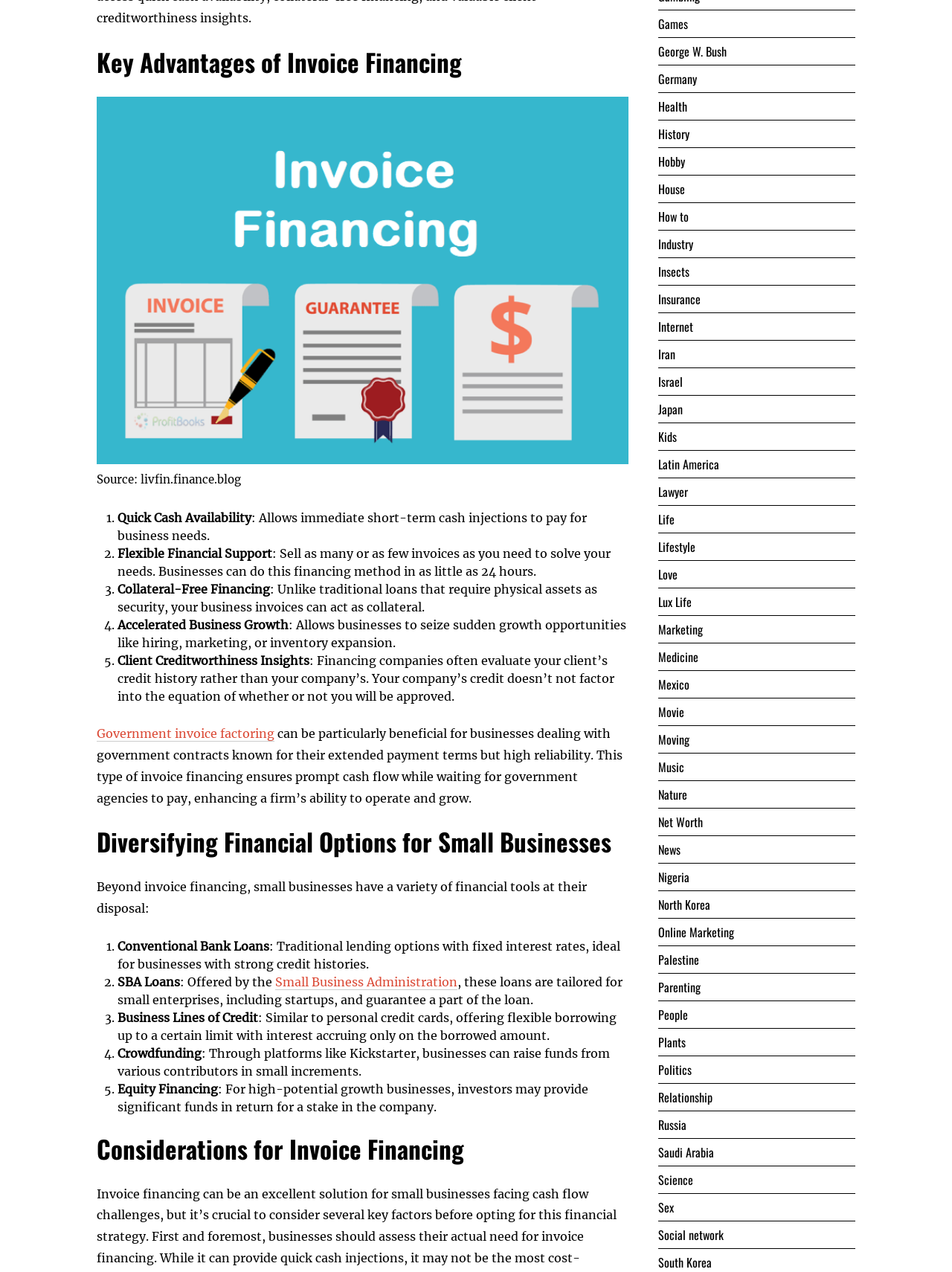What type of financing is suitable for businesses with strong credit histories?
Deliver a detailed and extensive answer to the question.

The webpage mentions that conventional bank loans are traditional lending options with fixed interest rates, ideal for businesses with strong credit histories. This information is provided in the section 'Diversifying Financial Options for Small Businesses'.